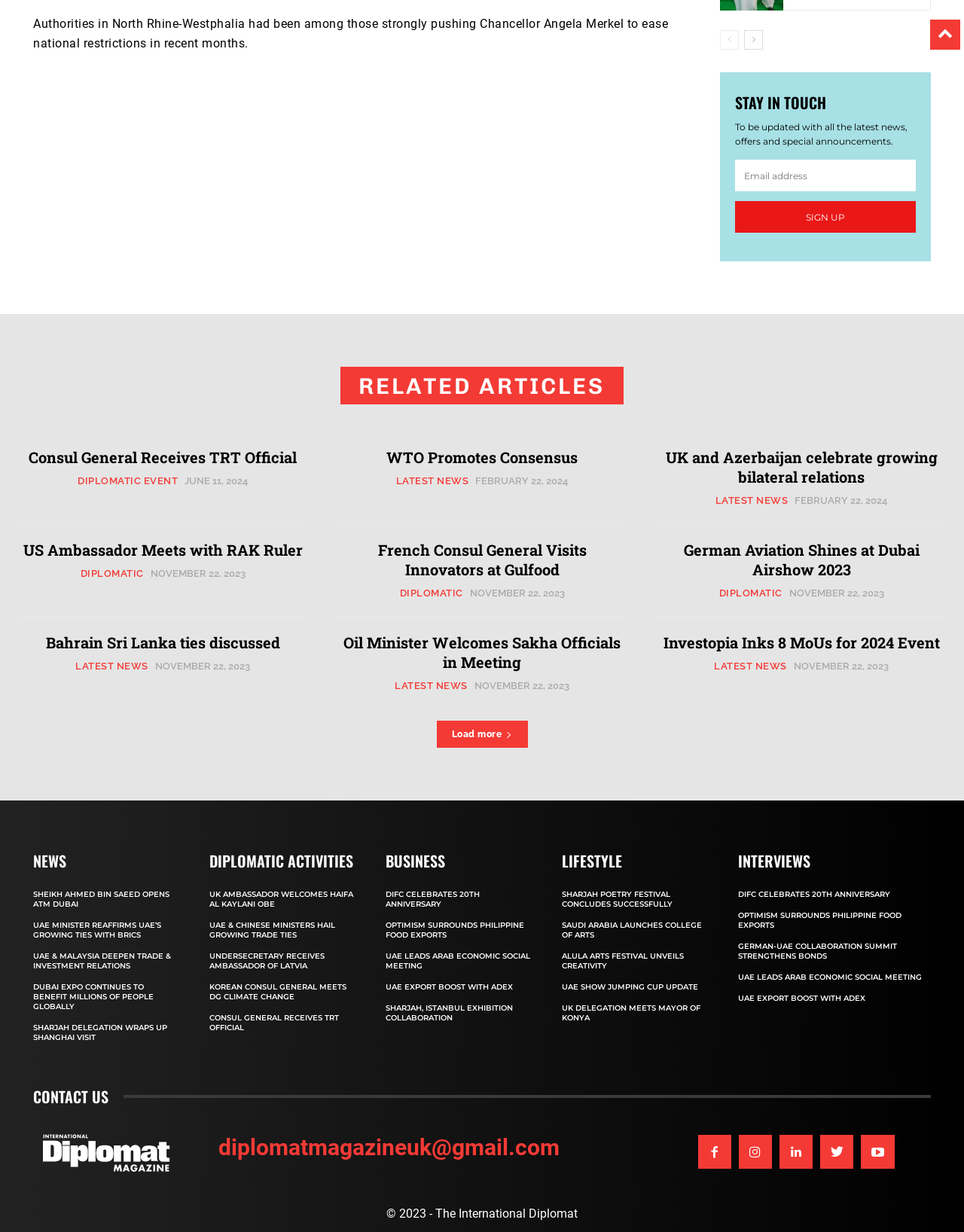Using the element description: "DIFC Celebrates 20th Anniversary", determine the bounding box coordinates for the specified UI element. The coordinates should be four float numbers between 0 and 1, [left, top, right, bottom].

[0.766, 0.722, 0.924, 0.73]